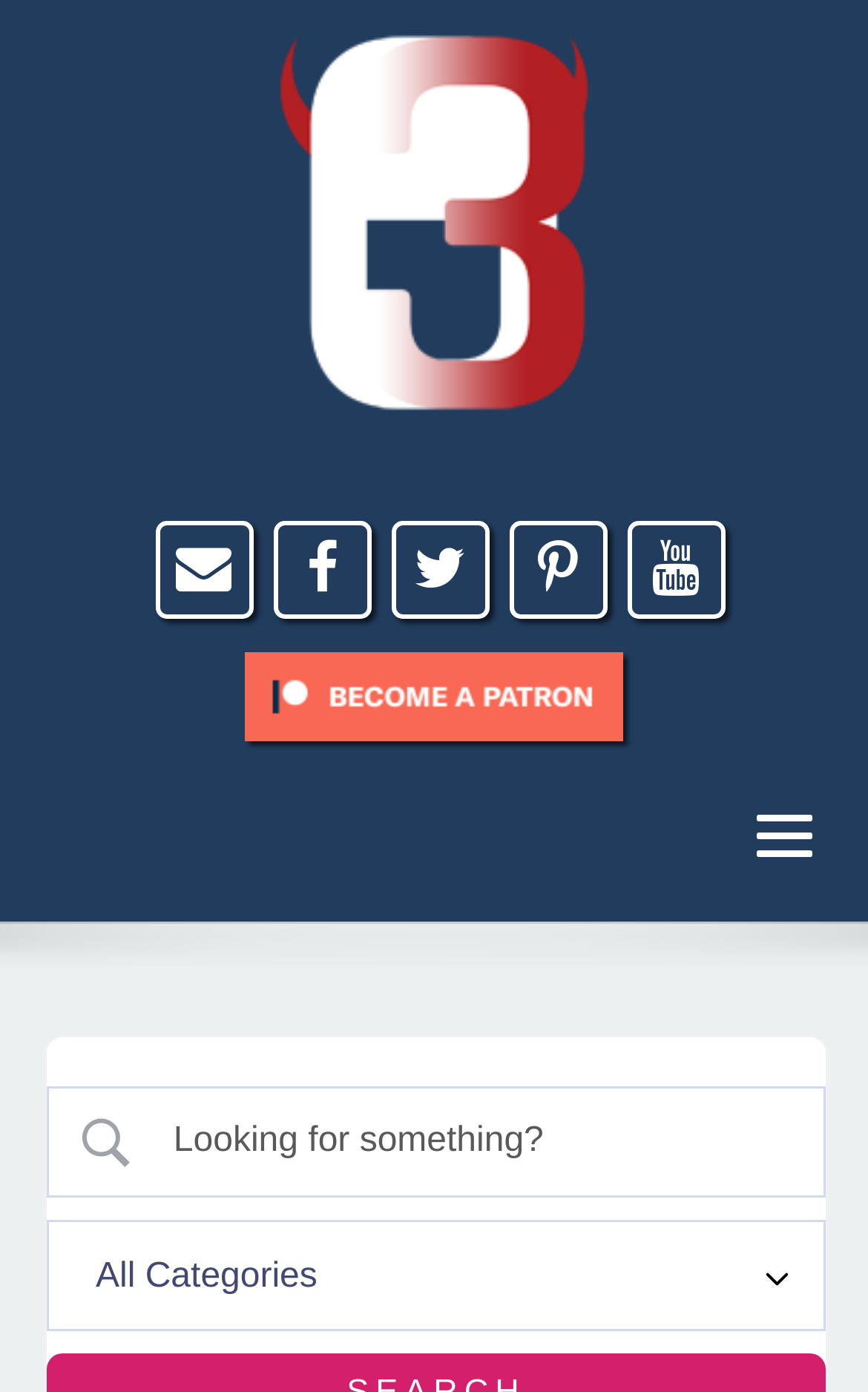Identify the bounding box coordinates of the element that should be clicked to fulfill this task: "Open the menu". The coordinates should be provided as four float numbers between 0 and 1, i.e., [left, top, right, bottom].

[0.054, 0.876, 0.951, 0.956]